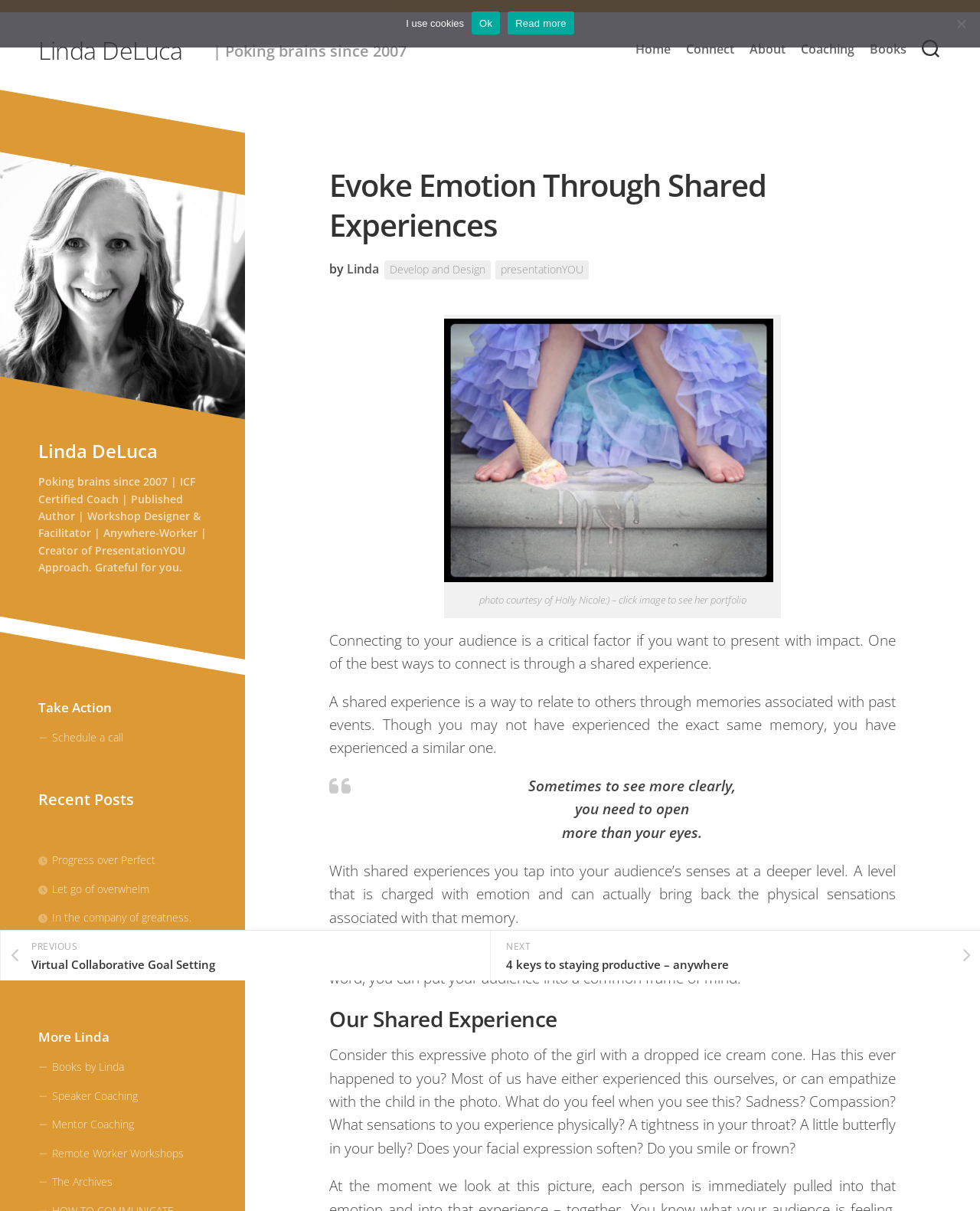Determine the bounding box of the UI component based on this description: "presentationYOU". The bounding box coordinates should be four float values between 0 and 1, i.e., [left, top, right, bottom].

[0.505, 0.215, 0.601, 0.231]